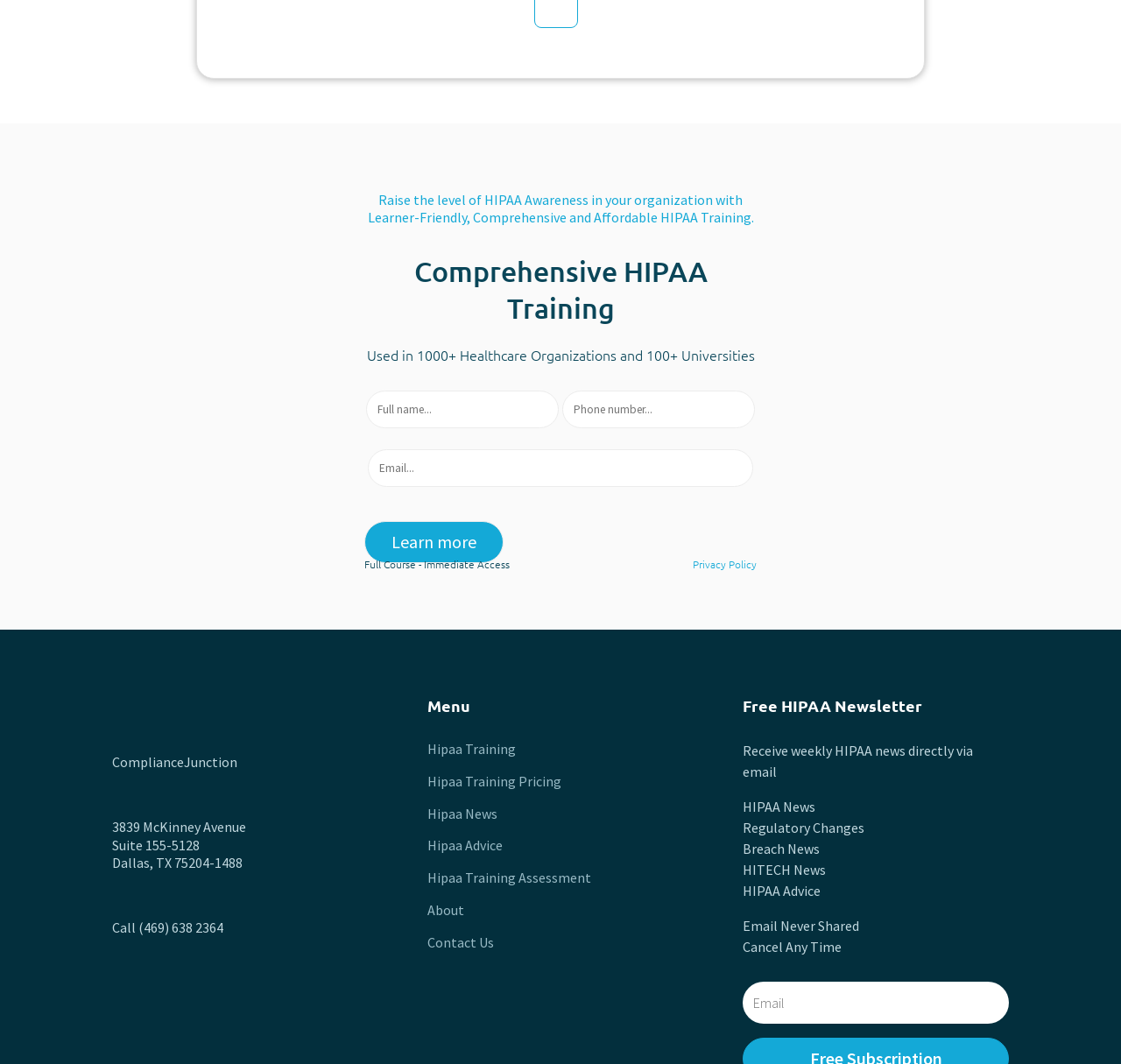Given the description 219-663-5801, predict the bounding box coordinates of the UI element. Ensure the coordinates are in the format (top-left x, top-left y, bottom-right x, bottom-right y) and all values are between 0 and 1.

None